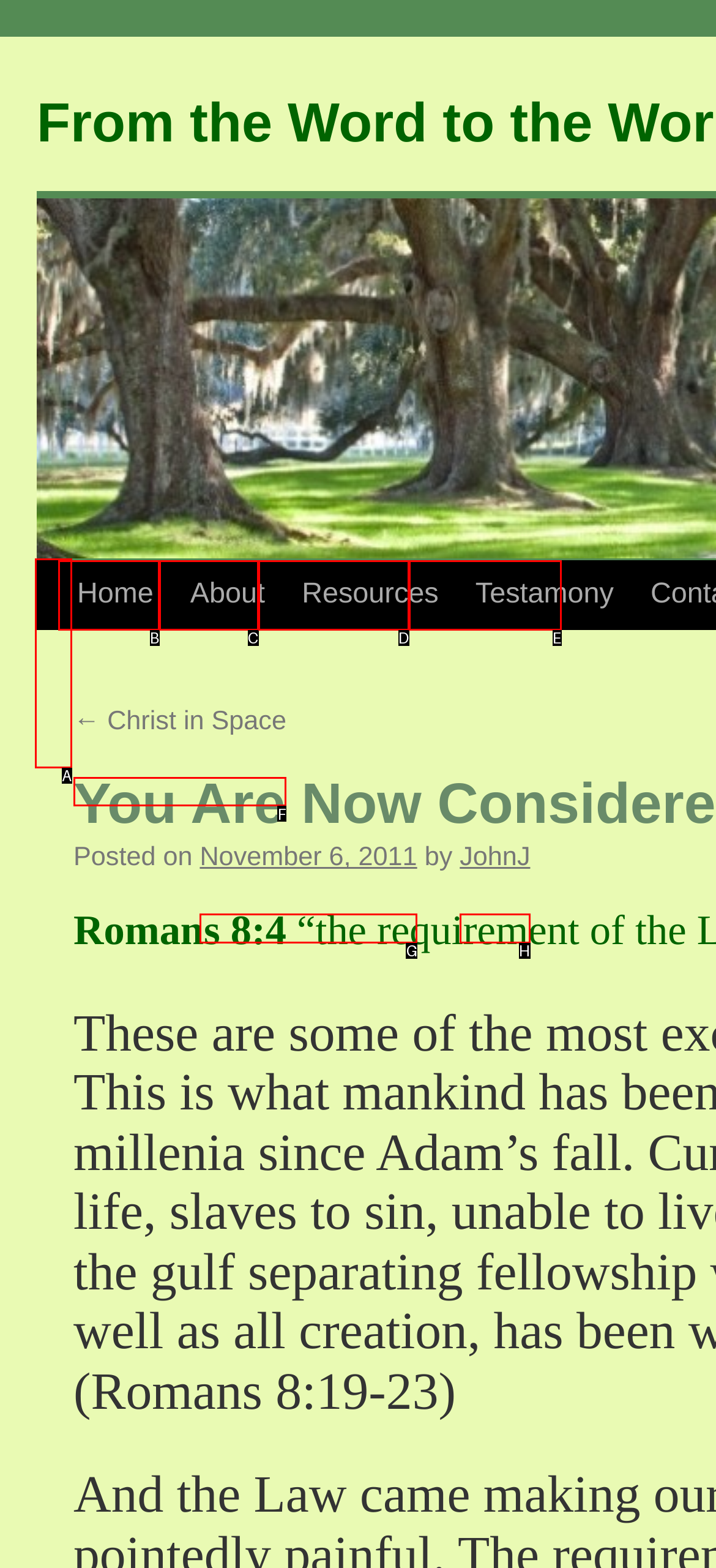Select the letter that corresponds to this element description: ← Christ in Space
Answer with the letter of the correct option directly.

F